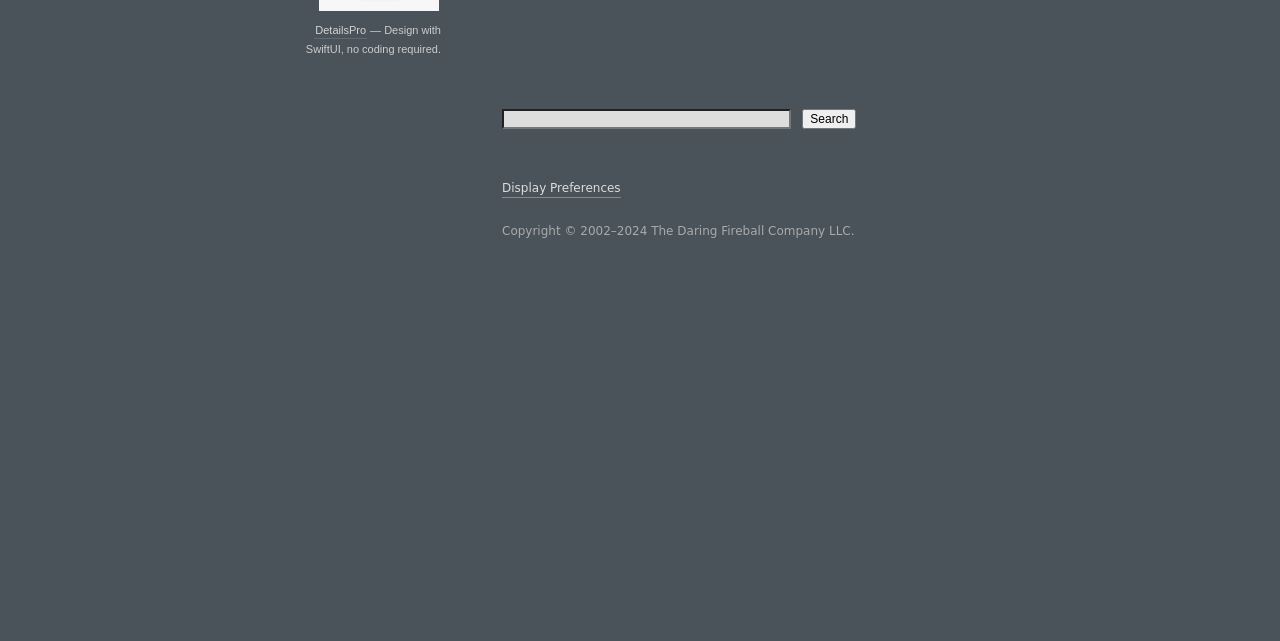From the webpage screenshot, identify the region described by Display Preferences. Provide the bounding box coordinates as (top-left x, top-left y, bottom-right x, bottom-right y), with each value being a floating point number between 0 and 1.

[0.392, 0.278, 0.485, 0.309]